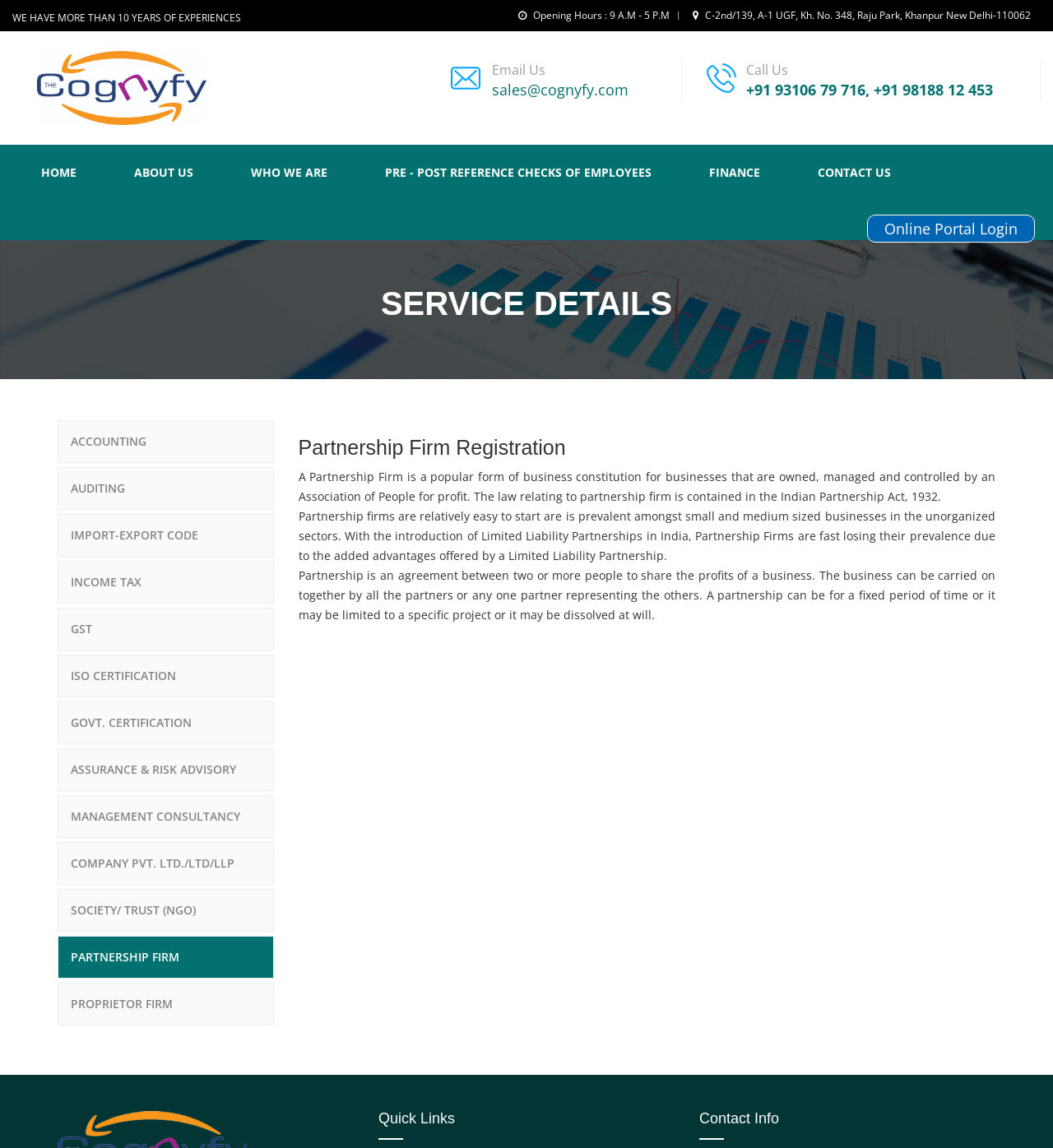Indicate the bounding box coordinates of the element that must be clicked to execute the instruction: "Call Us". The coordinates should be given as four float numbers between 0 and 1, i.e., [left, top, right, bottom].

[0.709, 0.053, 0.749, 0.069]